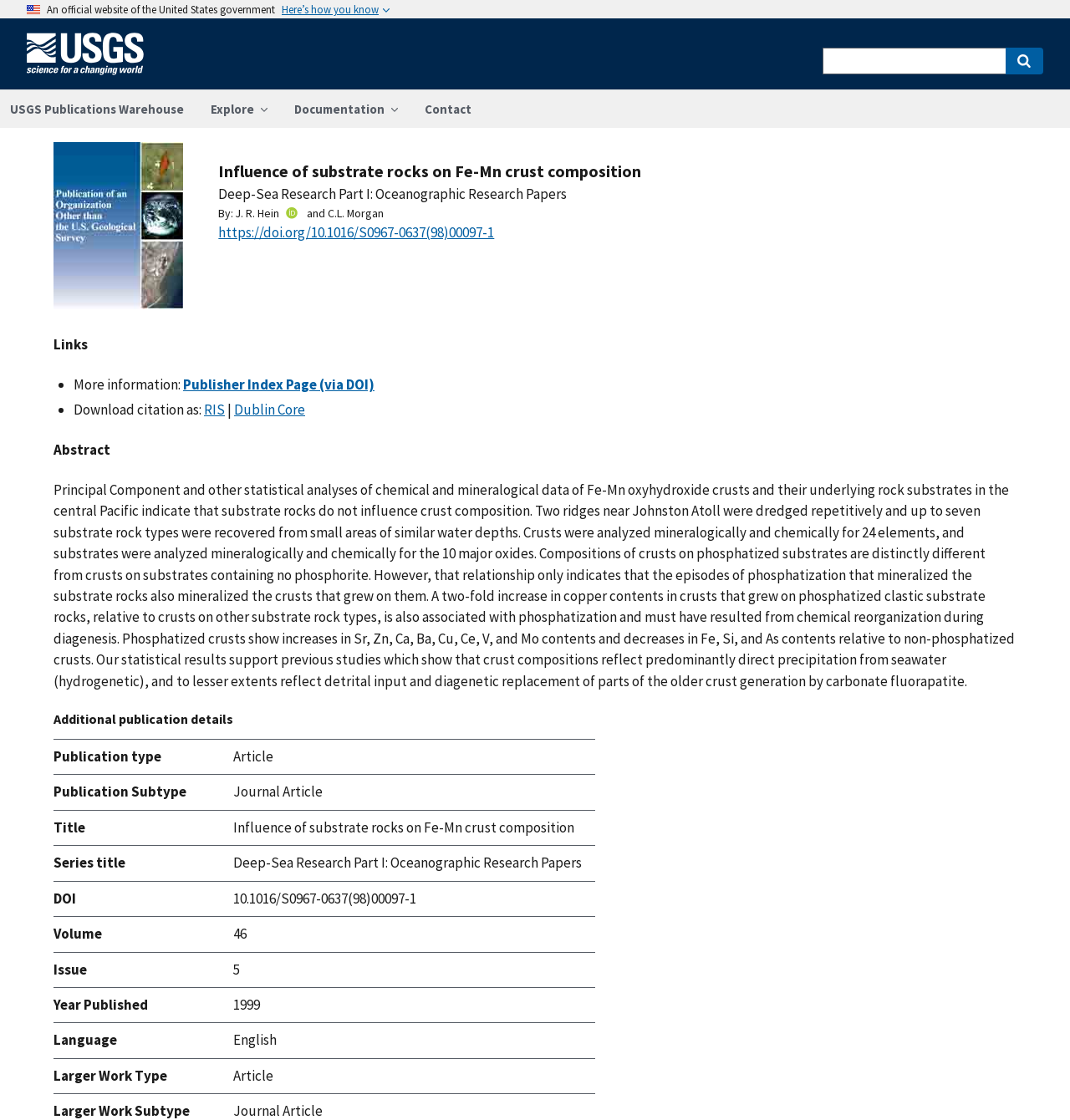Please identify the bounding box coordinates of the region to click in order to complete the given instruction: "Explore the website". The coordinates should be four float numbers between 0 and 1, i.e., [left, top, right, bottom].

[0.184, 0.081, 0.262, 0.114]